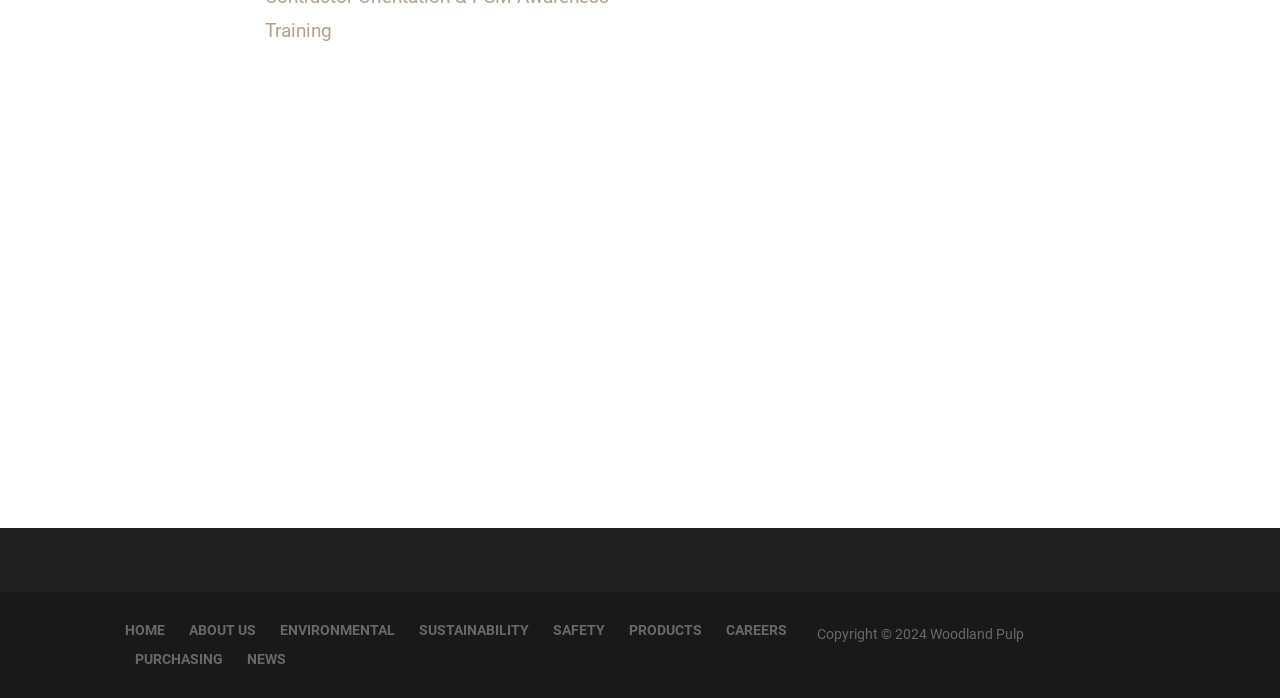Determine the bounding box coordinates of the UI element described by: "Safety".

[0.432, 0.892, 0.472, 0.923]